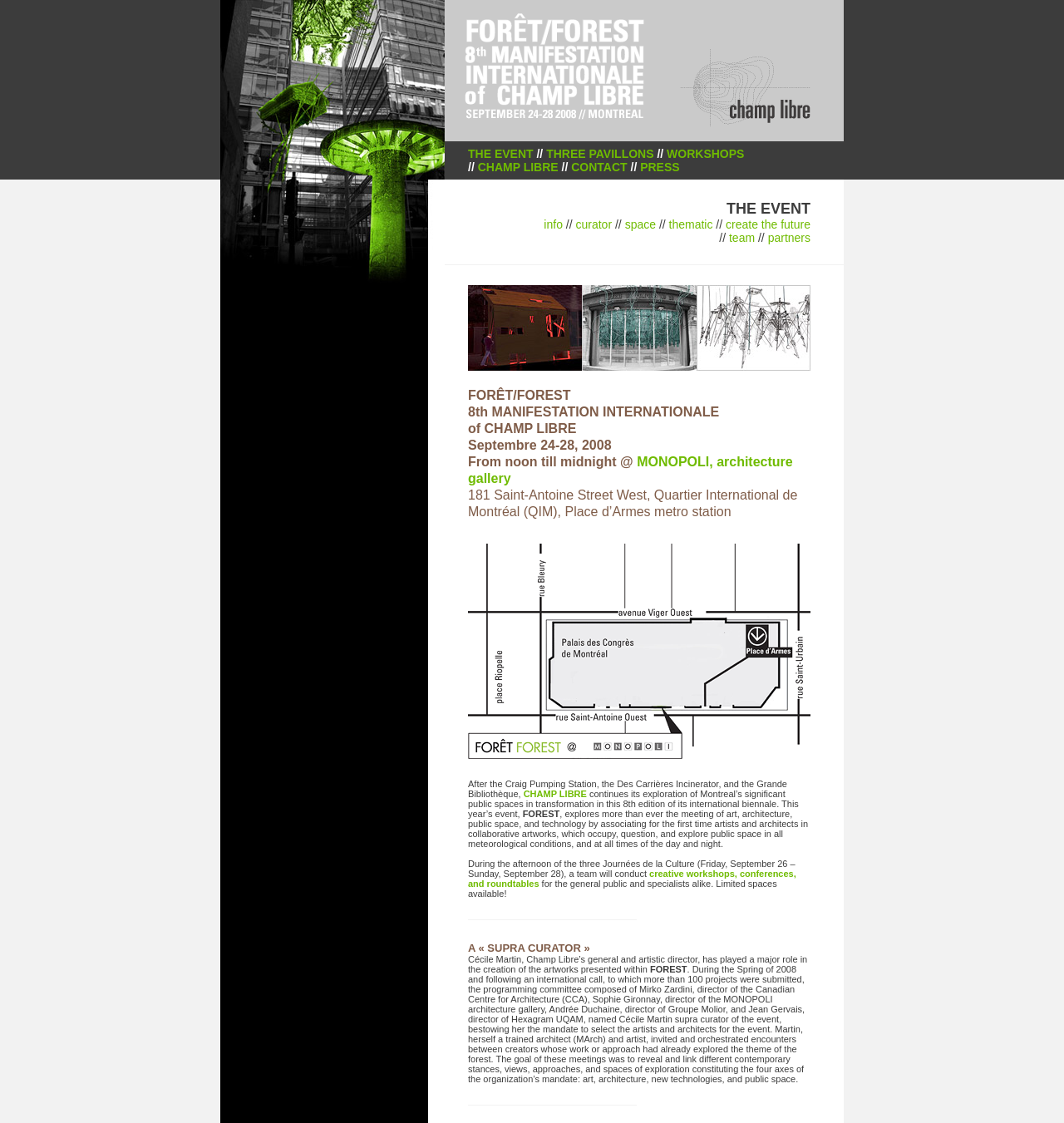Please determine the bounding box coordinates, formatted as (top-left x, top-left y, bottom-right x, bottom-right y), with all values as floating point numbers between 0 and 1. Identify the bounding box of the region described as: CHAMP LIBRE

[0.449, 0.143, 0.525, 0.155]